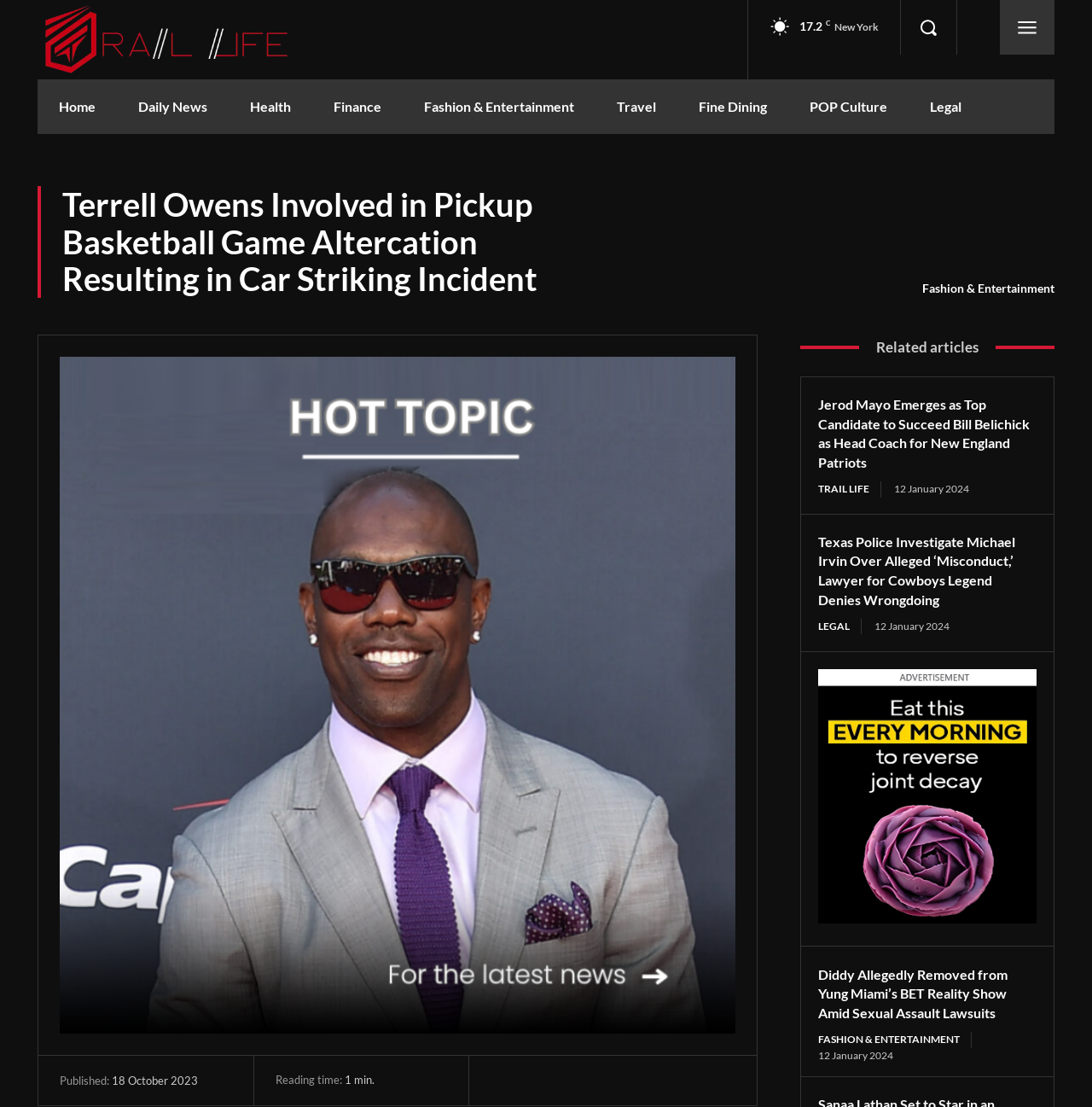Provide the bounding box coordinates for the area that should be clicked to complete the instruction: "Read the article about Jerod Mayo".

[0.749, 0.356, 0.921, 0.425]